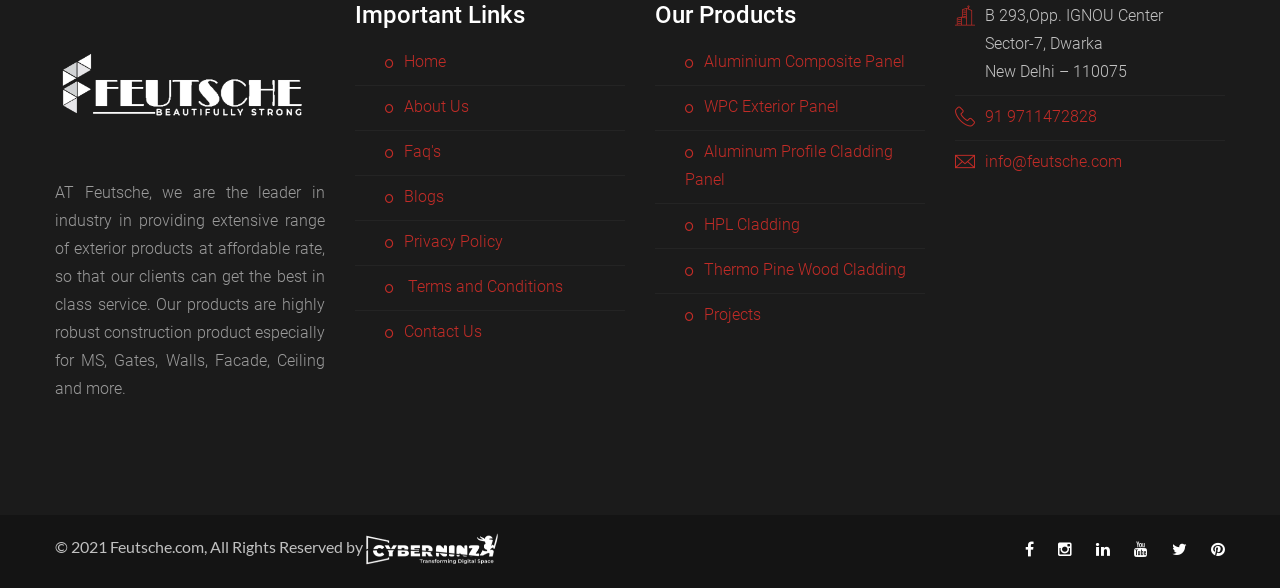Specify the bounding box coordinates of the area to click in order to follow the given instruction: "Contact 'Feutsche' via phone number."

[0.77, 0.182, 0.857, 0.214]